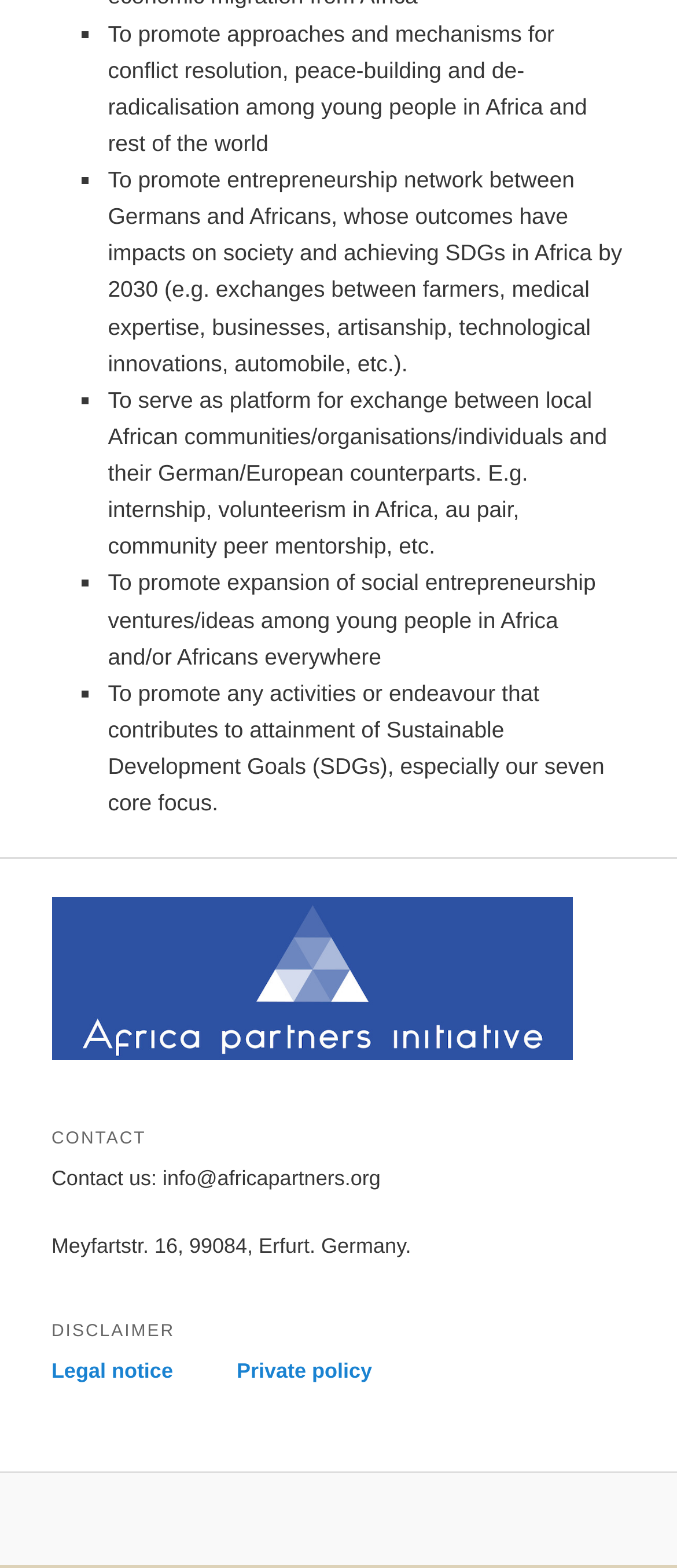Answer the question using only a single word or phrase: 
What are the two policies mentioned on this webpage?

Legal notice and Private policy